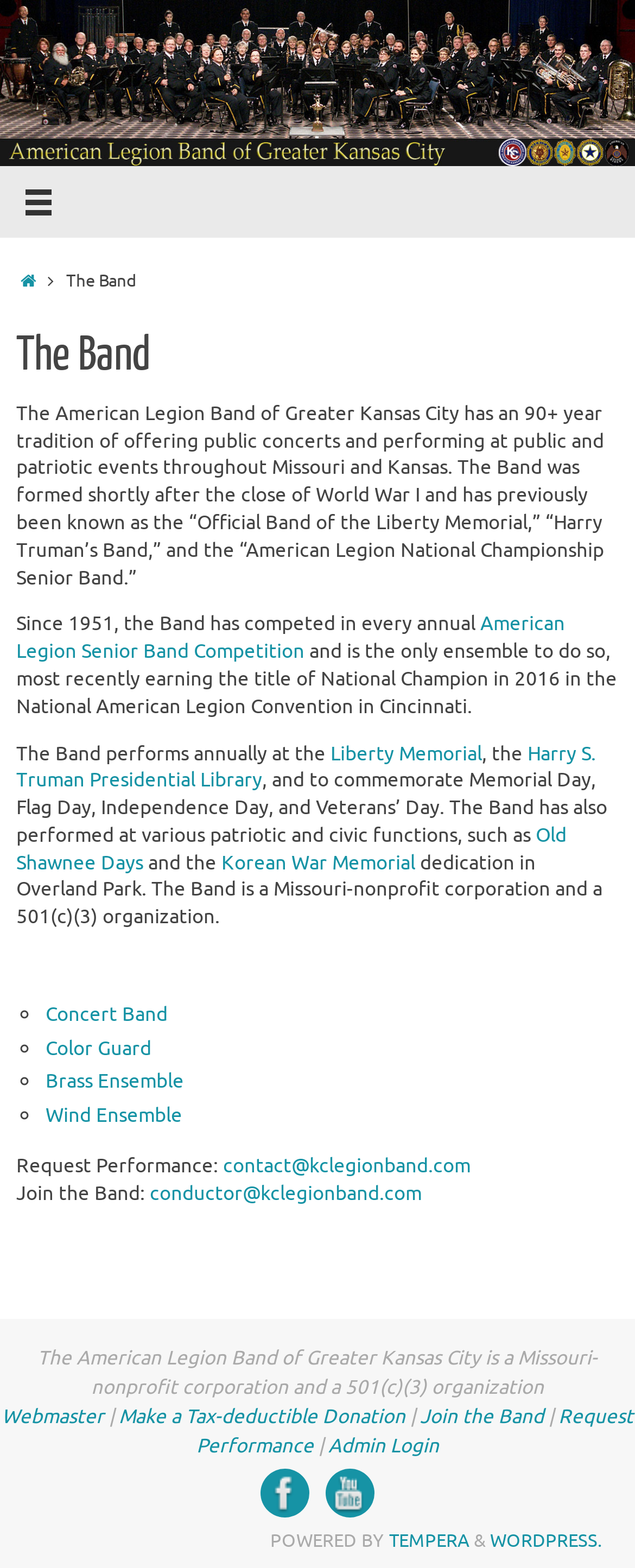Please use the details from the image to answer the following question comprehensively:
How can someone request a performance?

I found the answer by reading the text on the webpage, specifically the sentence 'Request Performance: contact@kclegionband.com'